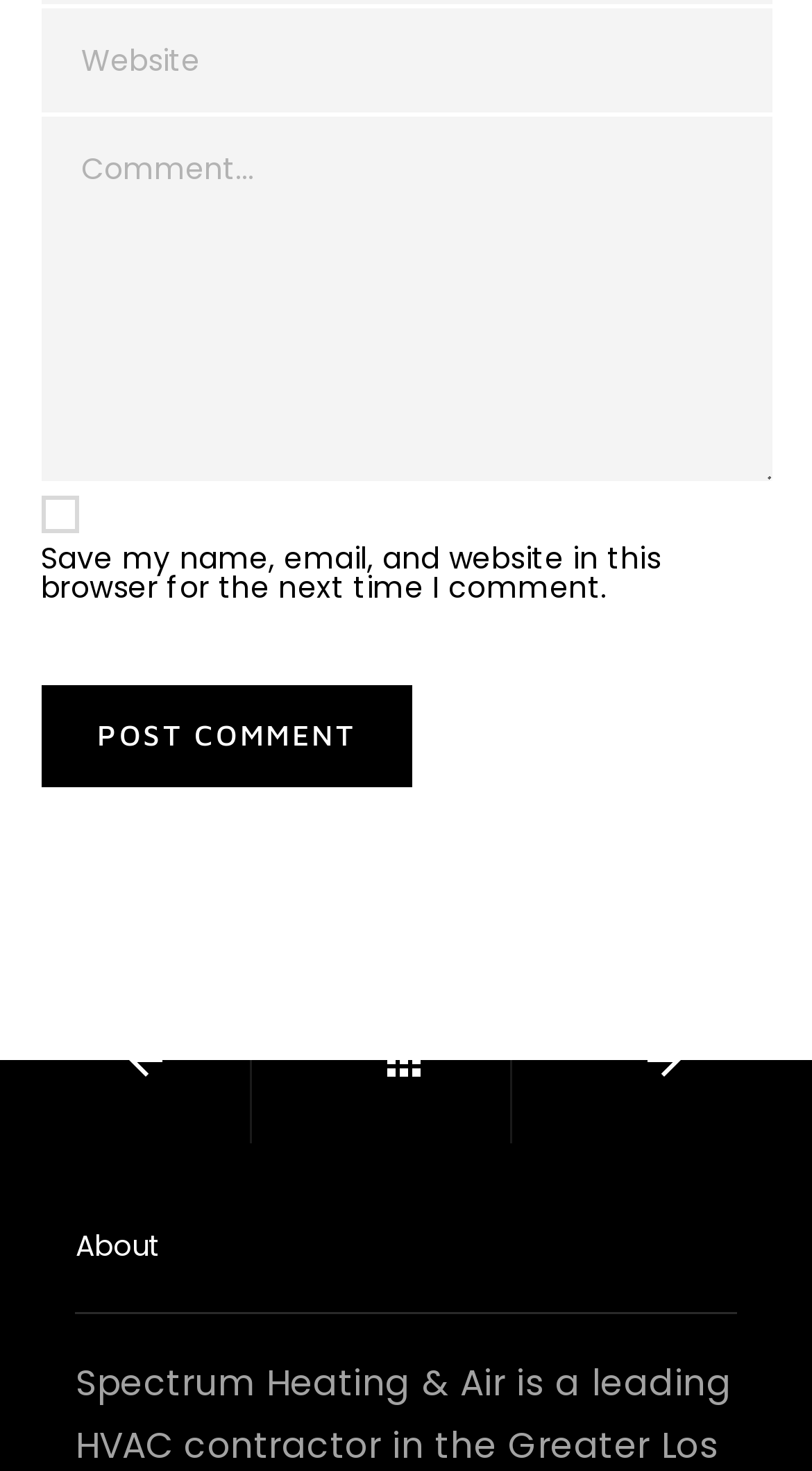What is the heading above the separator?
Please provide an in-depth and detailed response to the question.

The heading 'About' is located above a horizontal separator, suggesting that it is a section title or a category heading.